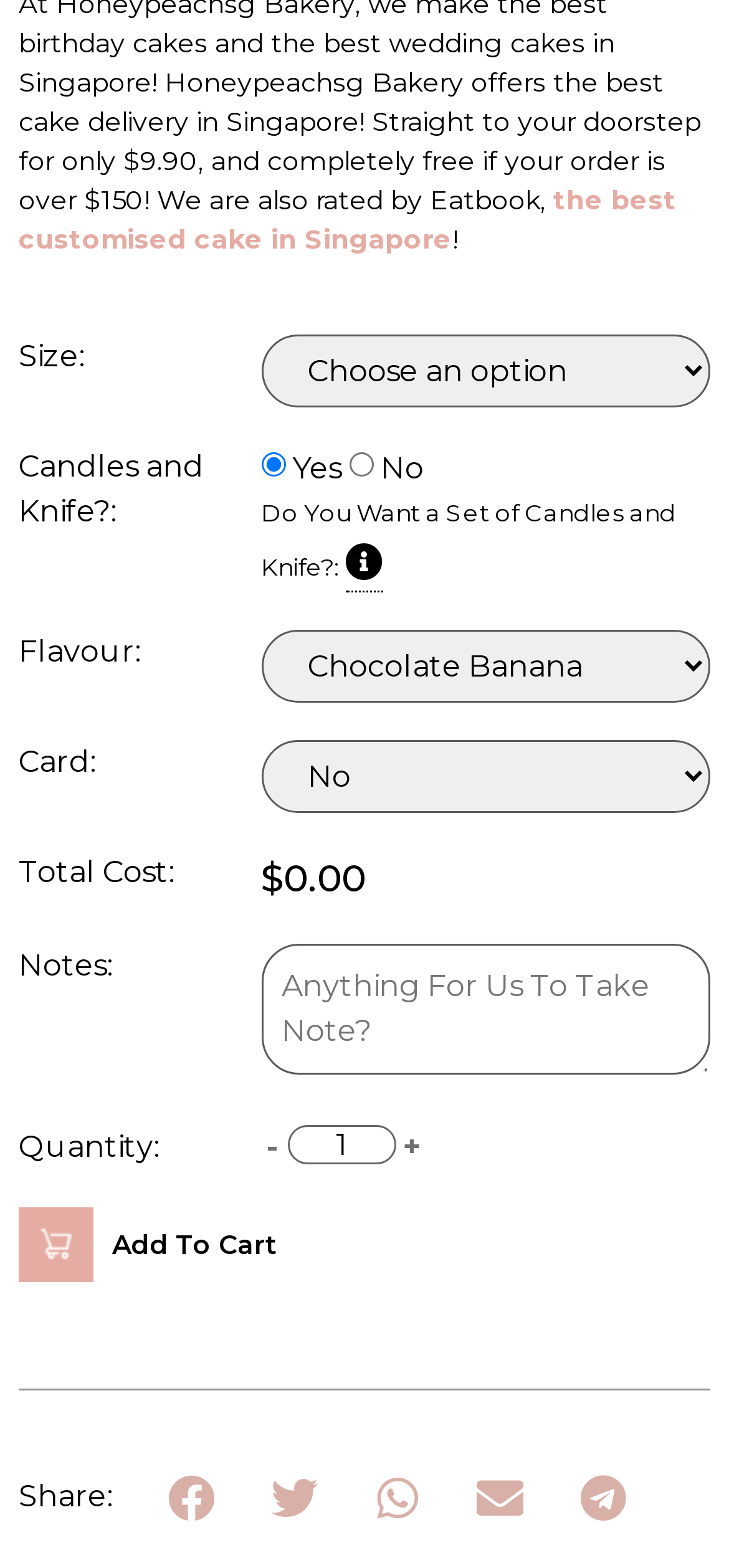From the details in the image, provide a thorough response to the question: What is the initial total cost?

The initial total cost can be found by looking at the 'Total Cost:' label and its corresponding text, which is '$0.00'.